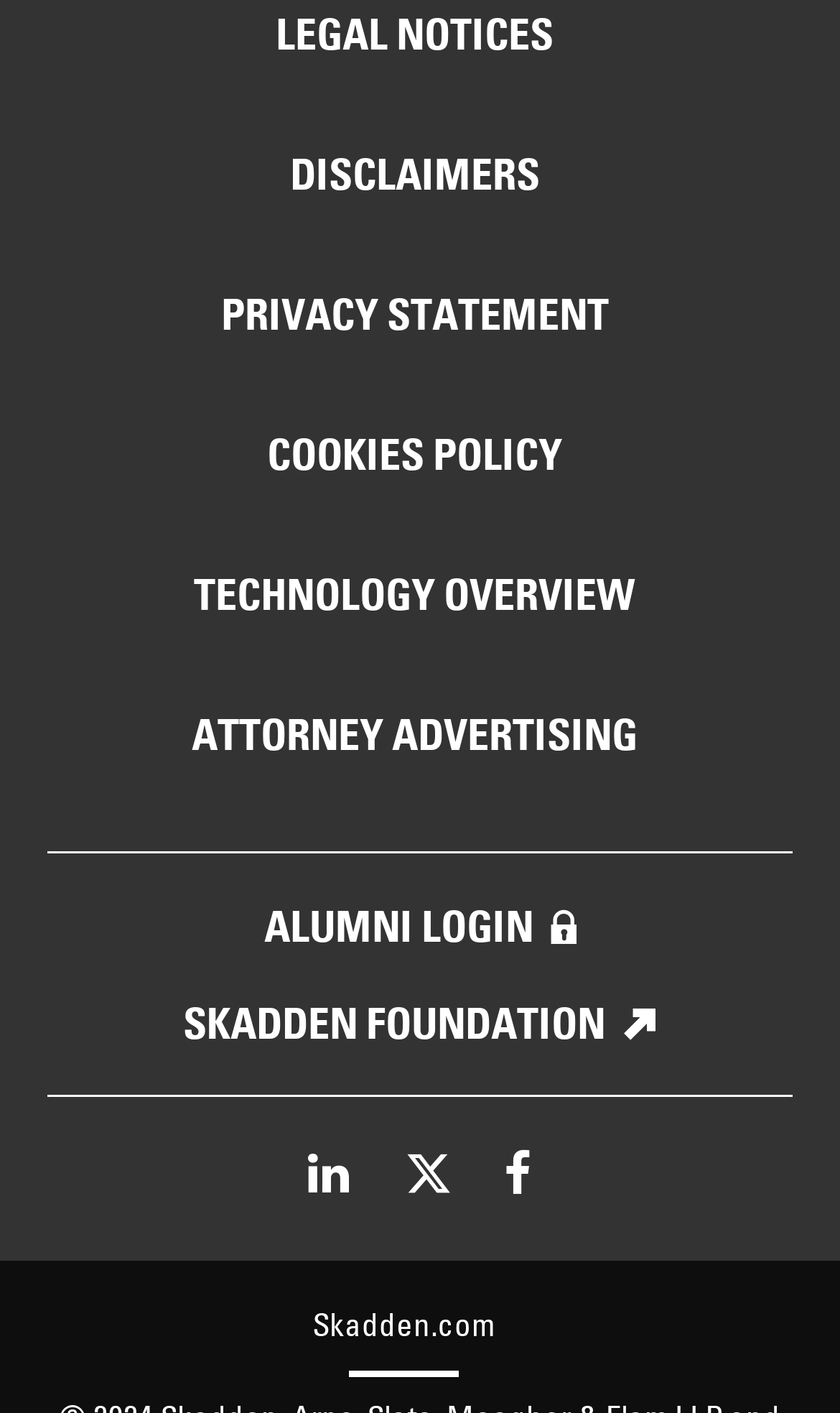Locate the bounding box coordinates of the segment that needs to be clicked to meet this instruction: "Access alumni login".

[0.314, 0.637, 0.686, 0.674]